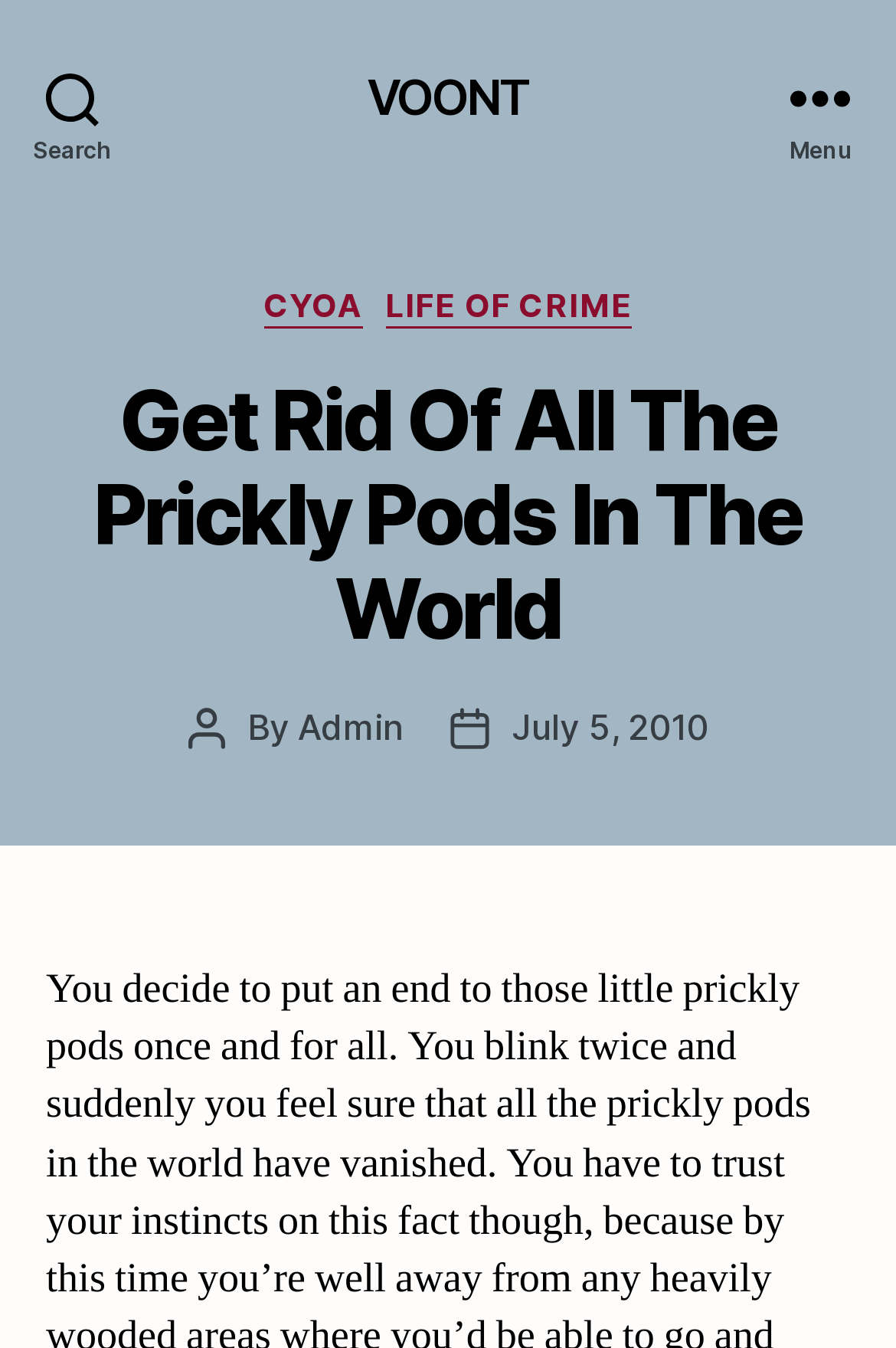What is the date of the latest article? Look at the image and give a one-word or short phrase answer.

July 5, 2010